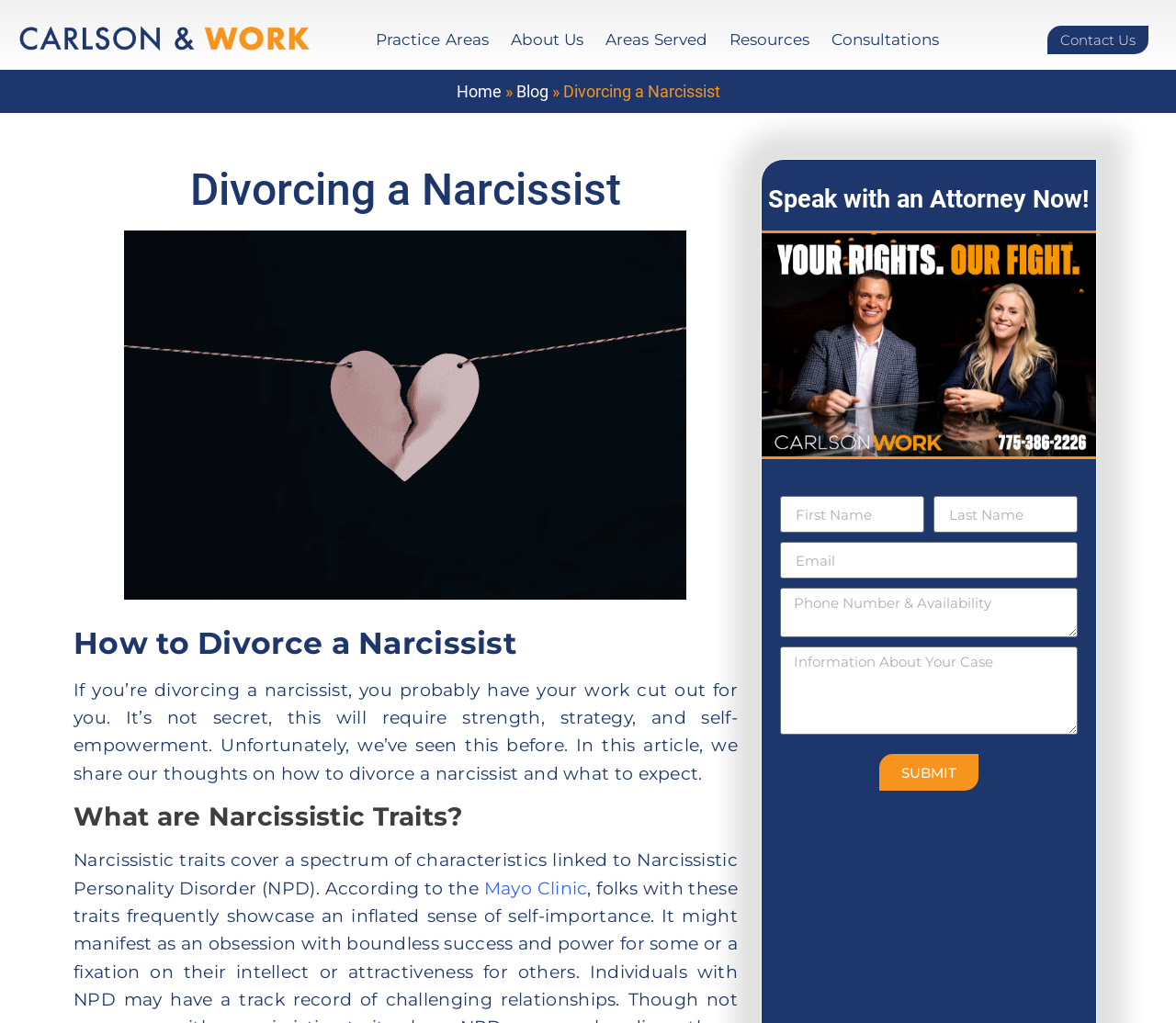Predict the bounding box coordinates of the UI element that matches this description: "name="form_fields[field_b7d6f9e]" placeholder="Phone Number & Availability"". The coordinates should be in the format [left, top, right, bottom] with each value between 0 and 1.

[0.663, 0.575, 0.916, 0.623]